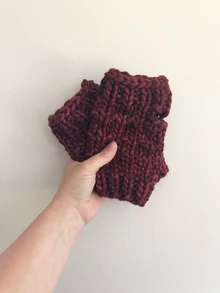Create a detailed narrative for the image.

This image showcases a hand holding a pair of luxurious fingerless mitts in a rich, deep red color, known as "Red Stitch." The mitts are crafted from soft, chunky yarn, highlighting their cozy texture and warmth, characteristic of high-quality wool products. Ideal for keeping hands warm while allowing freedom of movement for fingers, these fingerless mitts are perfect for chilly days. They are part of the collection from Meggles Knits, embodying both comfort and style, making them a fashionable accessory for any wardrobe.